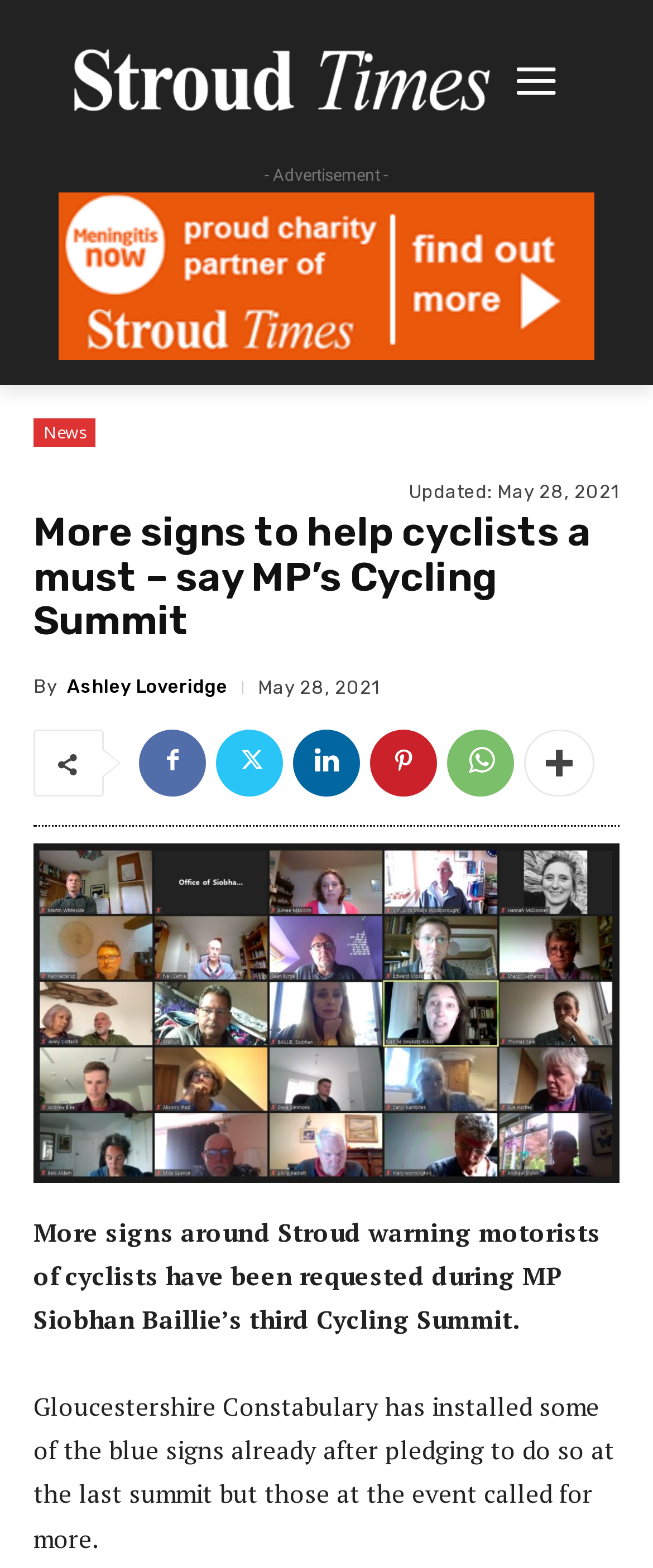Find the bounding box coordinates of the element's region that should be clicked in order to follow the given instruction: "Visit Stroud Times homepage". The coordinates should consist of four float numbers between 0 and 1, i.e., [left, top, right, bottom].

[0.11, 0.011, 0.751, 0.099]